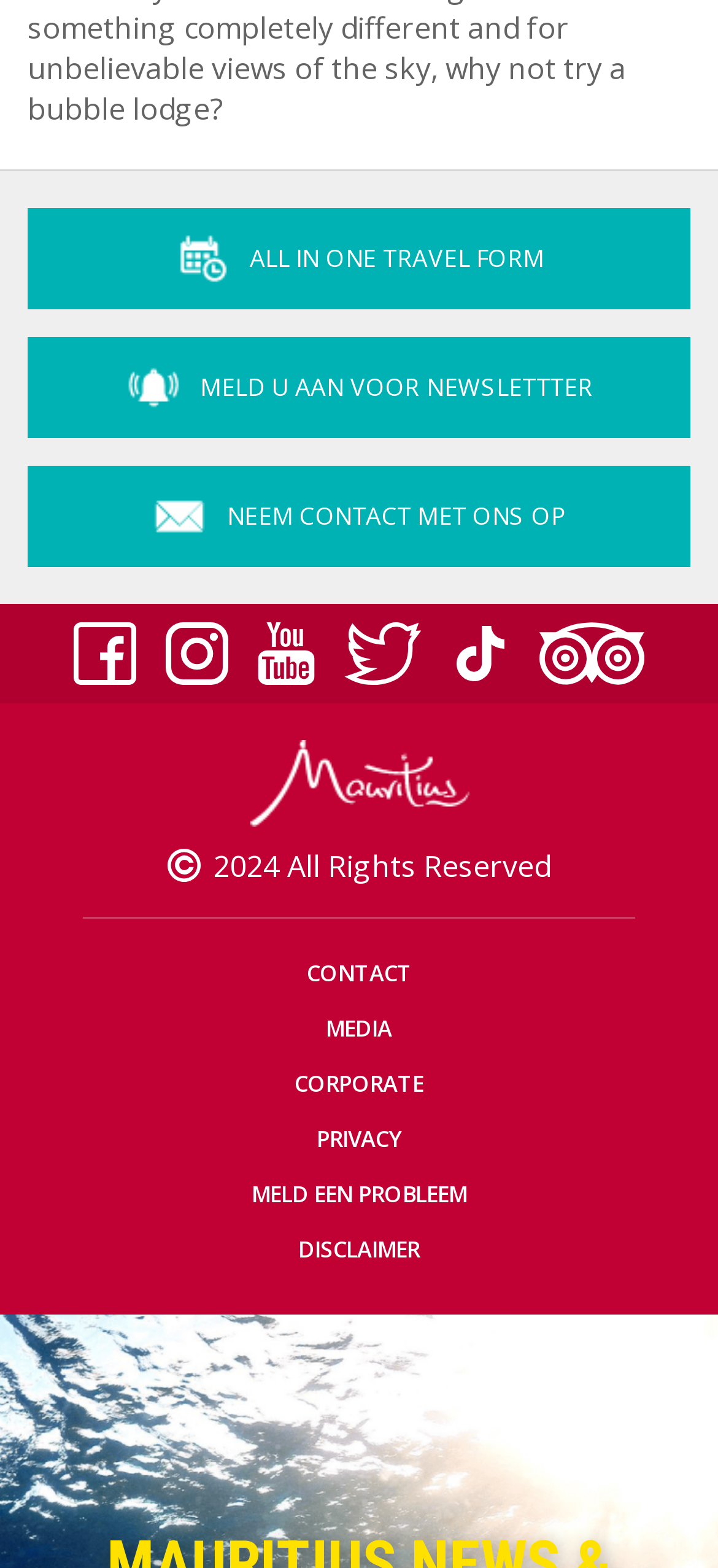Pinpoint the bounding box coordinates of the element to be clicked to execute the instruction: "Open MELD U AAN VOOR NEWSLETTTER".

[0.038, 0.215, 0.962, 0.279]